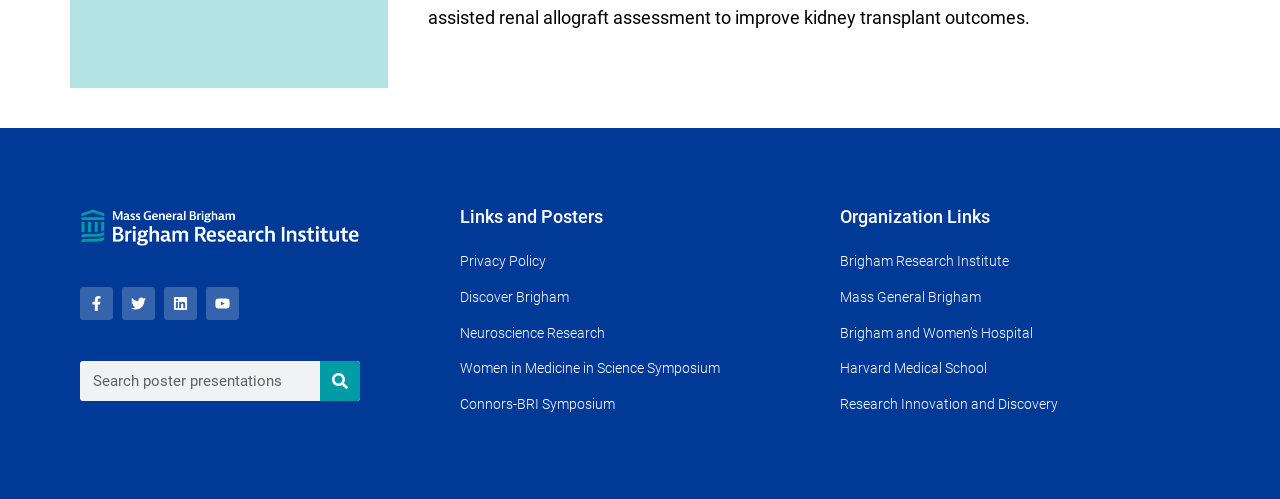Determine the bounding box coordinates of the region to click in order to accomplish the following instruction: "Read Privacy Policy". Provide the coordinates as four float numbers between 0 and 1, specifically [left, top, right, bottom].

[0.359, 0.494, 0.641, 0.555]